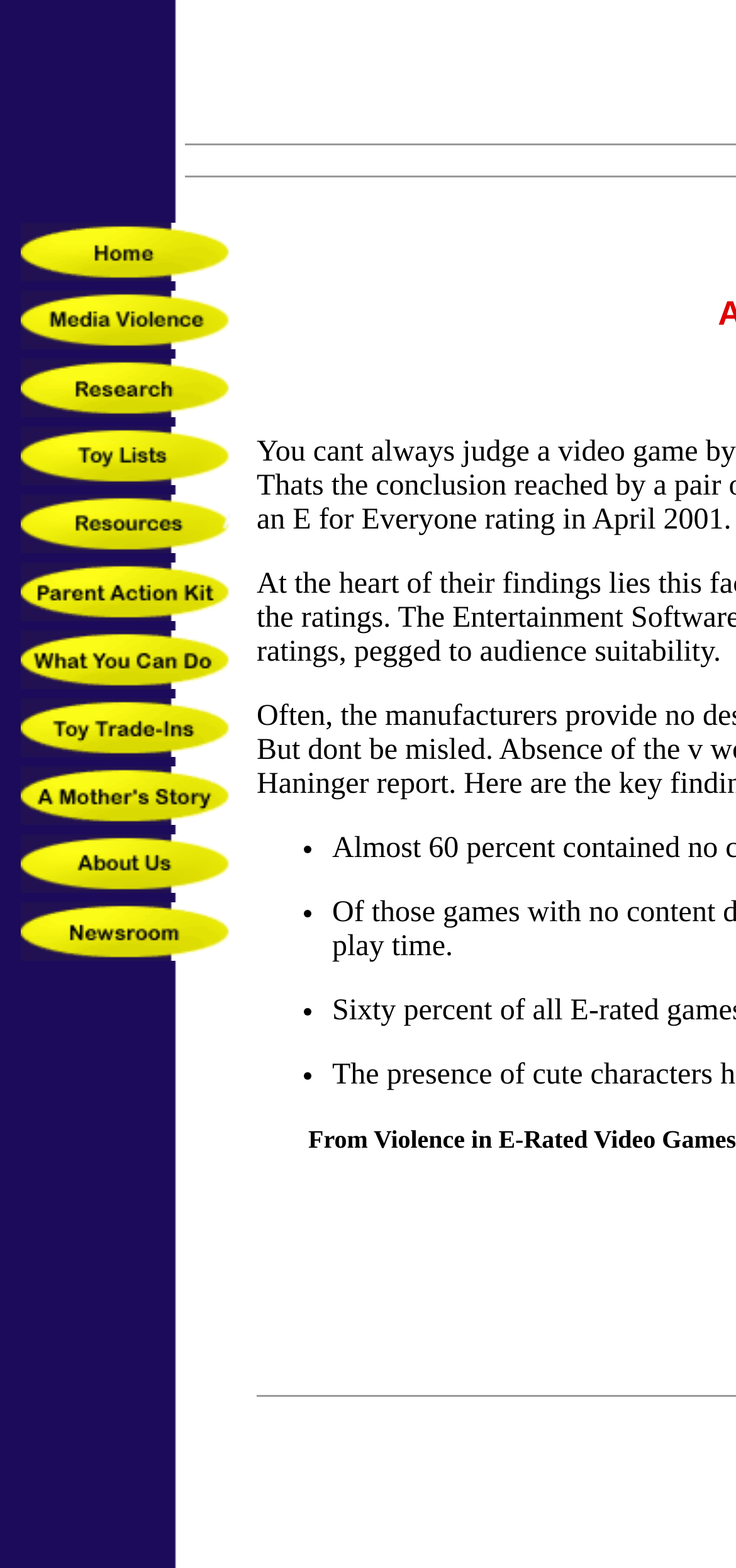Please locate the bounding box coordinates of the element's region that needs to be clicked to follow the instruction: "Click the link to Home page". The bounding box coordinates should be provided as four float numbers between 0 and 1, i.e., [left, top, right, bottom].

[0.021, 0.164, 0.321, 0.184]